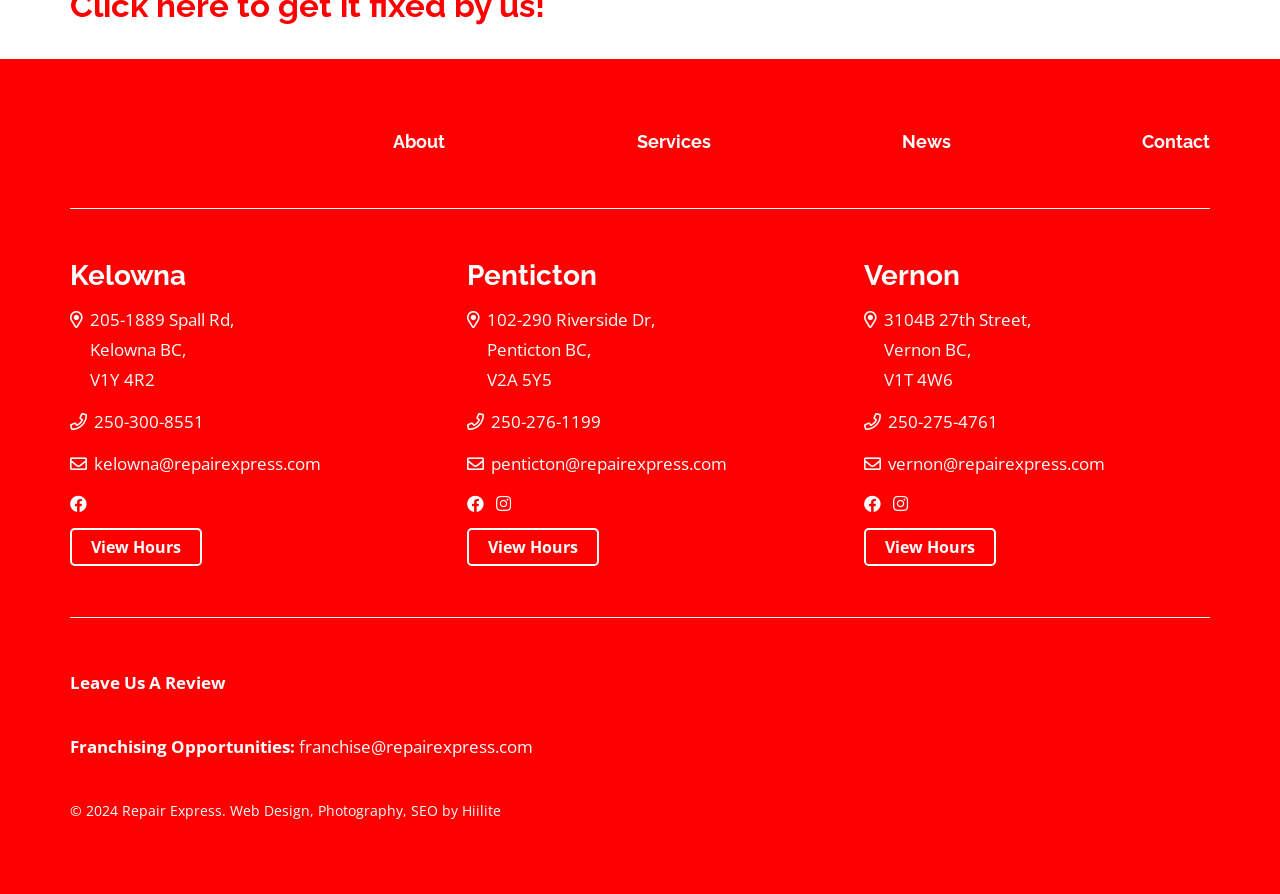Please indicate the bounding box coordinates for the clickable area to complete the following task: "Click on About". The coordinates should be specified as four float numbers between 0 and 1, i.e., [left, top, right, bottom].

[0.307, 0.146, 0.348, 0.17]